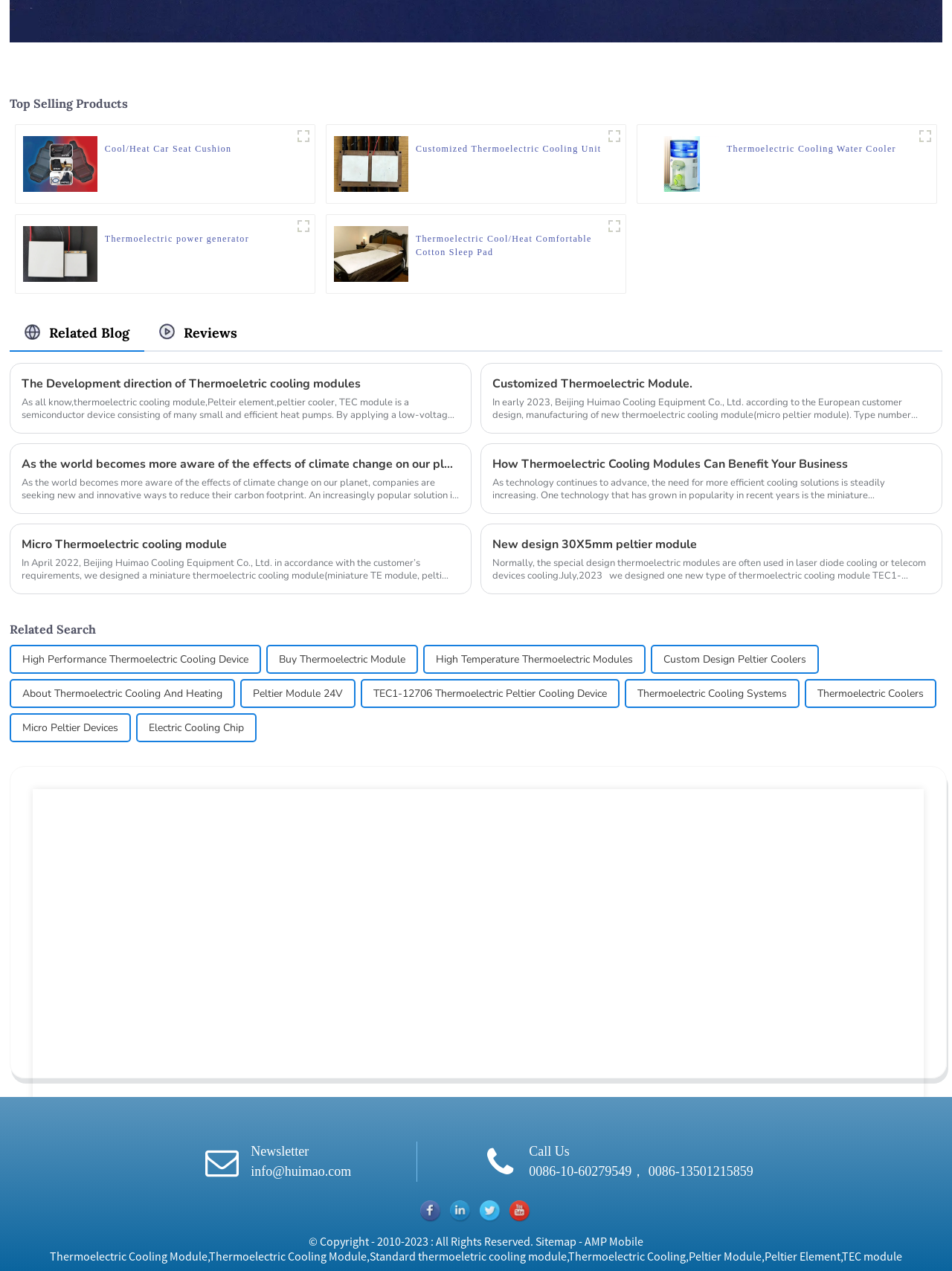What is the name of the company that designed a miniature thermoelectric cooling module?
Using the image, provide a concise answer in one word or a short phrase.

Beijing Huimao Cooling Equipment Co., Ltd.